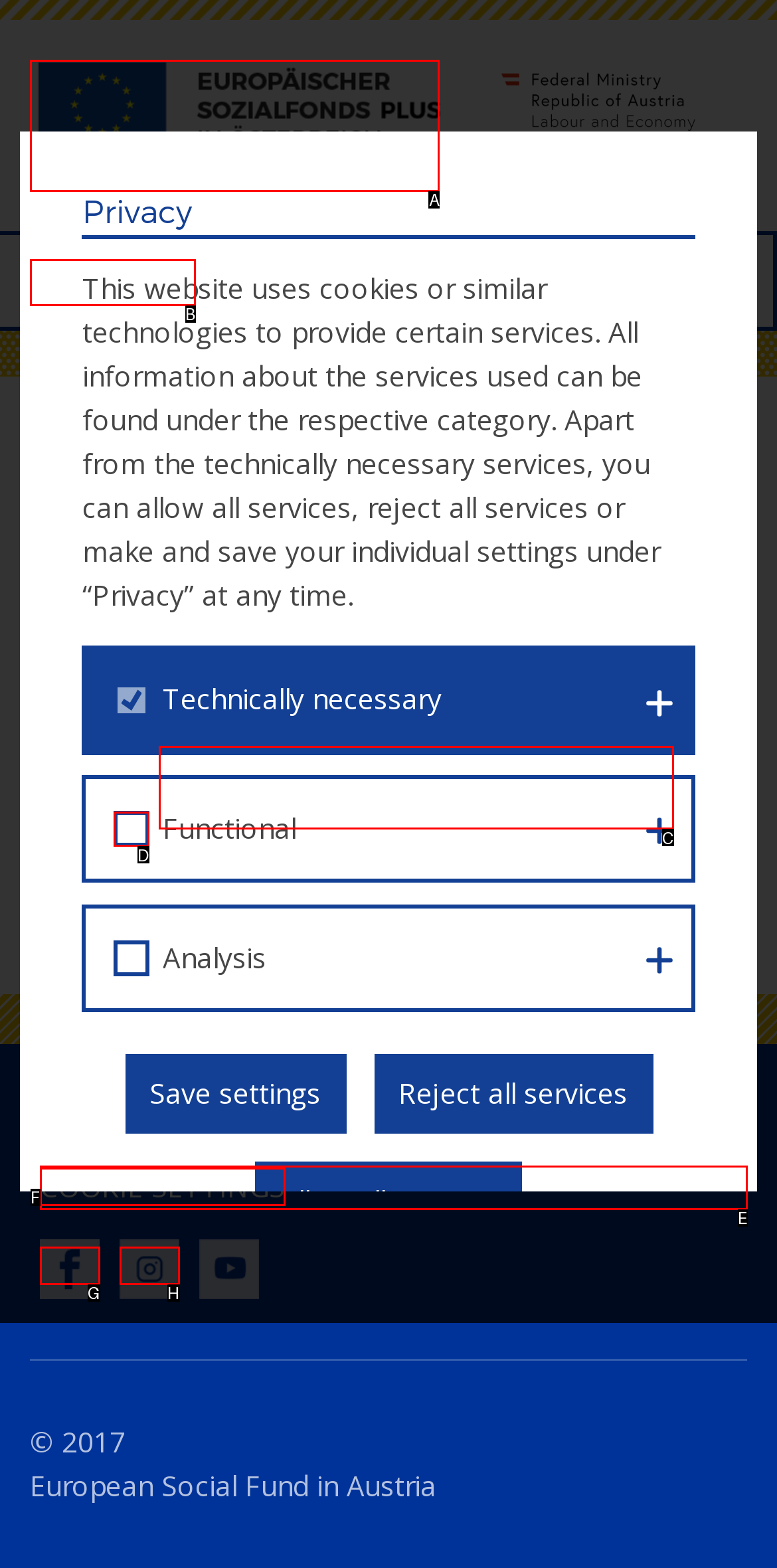Choose the UI element to click on to achieve this task: Go to the overview of all calls and tenders in German. Reply with the letter representing the selected element.

C